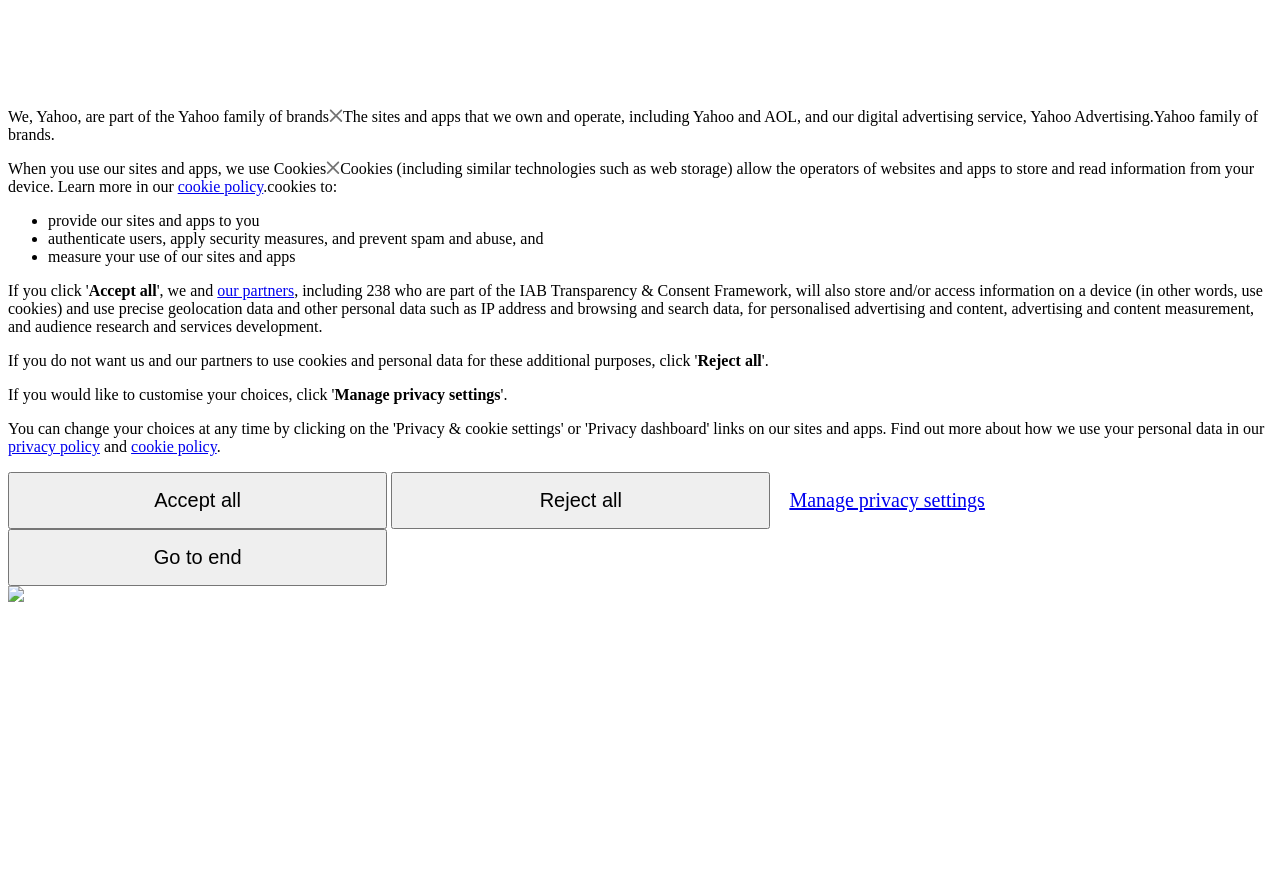What is Yahoo part of?
Provide an in-depth and detailed explanation in response to the question.

According to the webpage, Yahoo is part of the Yahoo family of brands, which includes the sites and apps that they own and operate, such as Yahoo and AOL, and their digital advertising service, Yahoo Advertising.